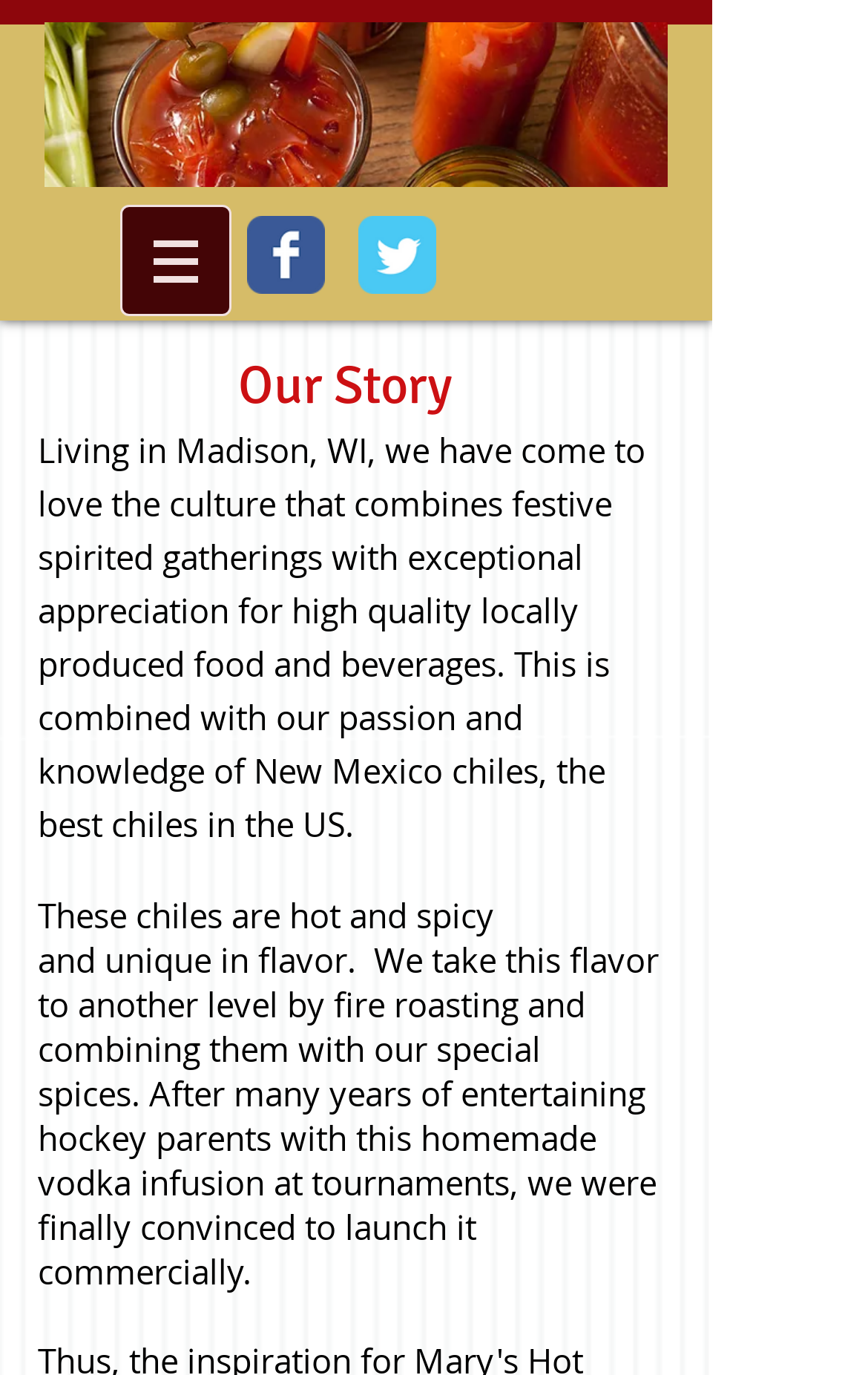How are the chiles prepared?
Based on the visual, give a brief answer using one word or a short phrase.

Fire roasting